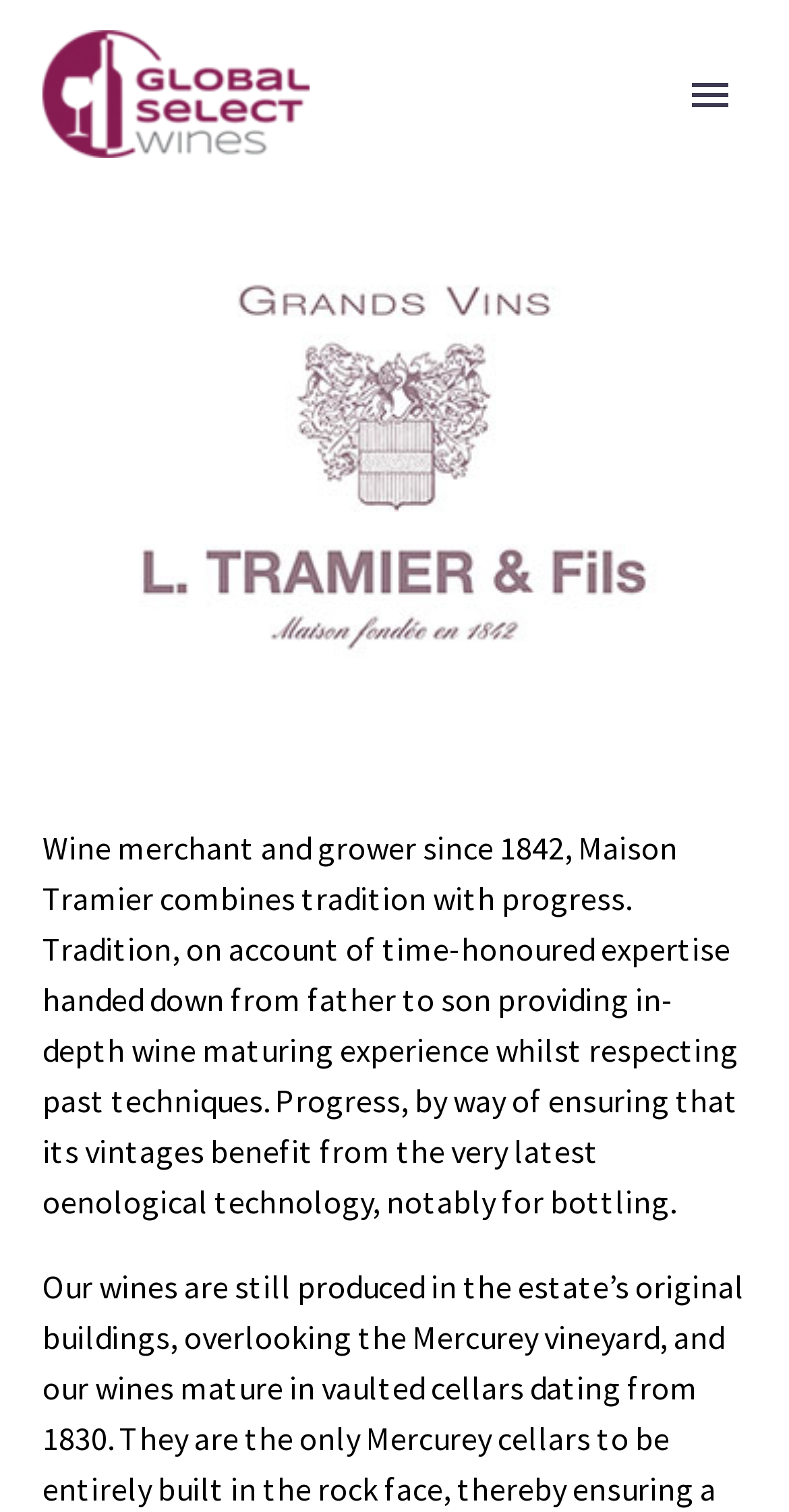Bounding box coordinates should be provided in the format (top-left x, top-left y, bottom-right x, bottom-right y) with all values between 0 and 1. Identify the bounding box for this UI element: Our Wines

[0.056, 0.21, 0.944, 0.28]